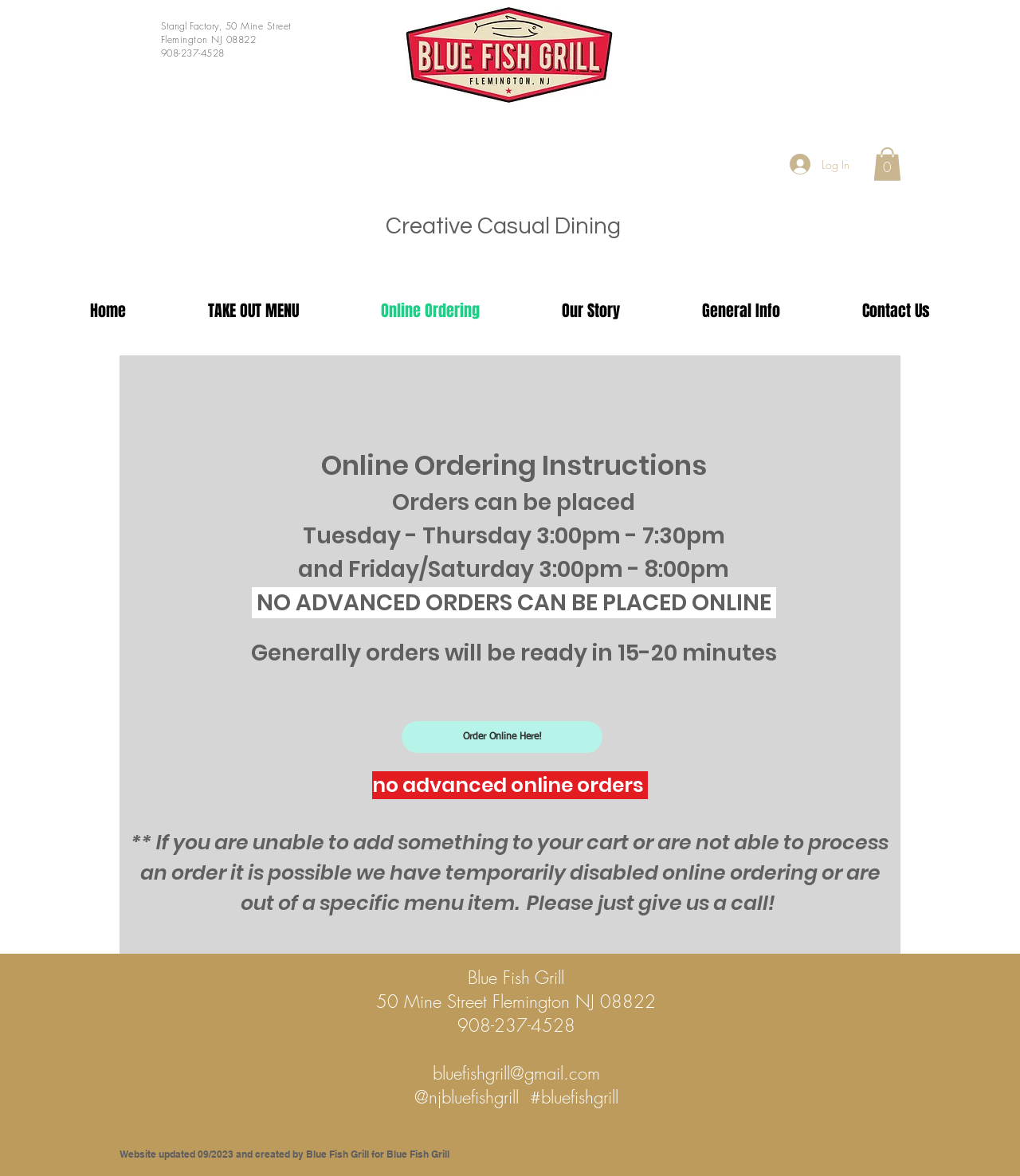Locate and provide the bounding box coordinates for the HTML element that matches this description: "TAKE OUT MENU".

[0.163, 0.234, 0.333, 0.295]